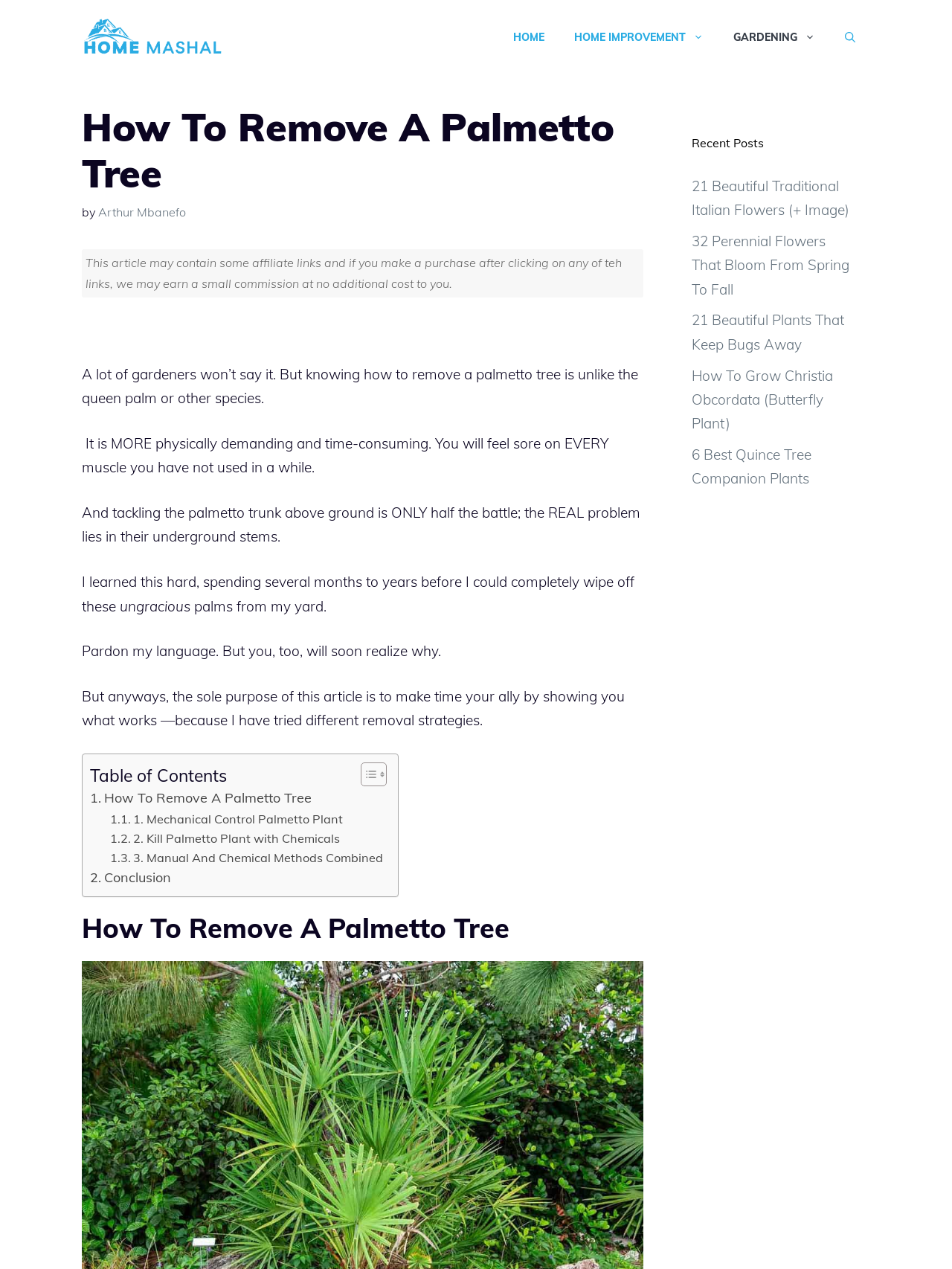Locate the bounding box coordinates of the area you need to click to fulfill this instruction: 'Read the article by Arthur Mbanefo'. The coordinates must be in the form of four float numbers ranging from 0 to 1: [left, top, right, bottom].

[0.103, 0.161, 0.195, 0.173]